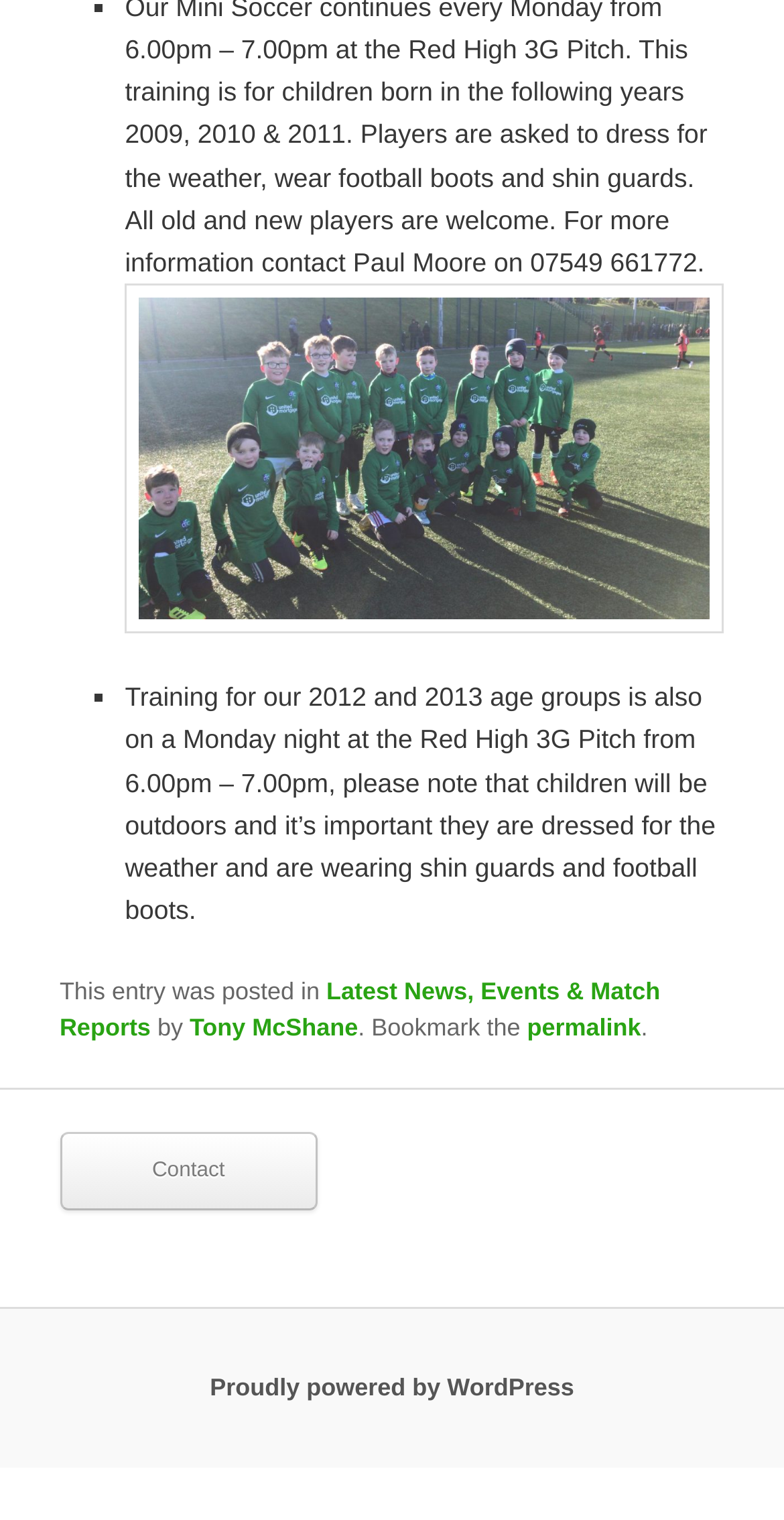Respond with a single word or phrase to the following question:
Who posted the latest entry?

Tony McShane